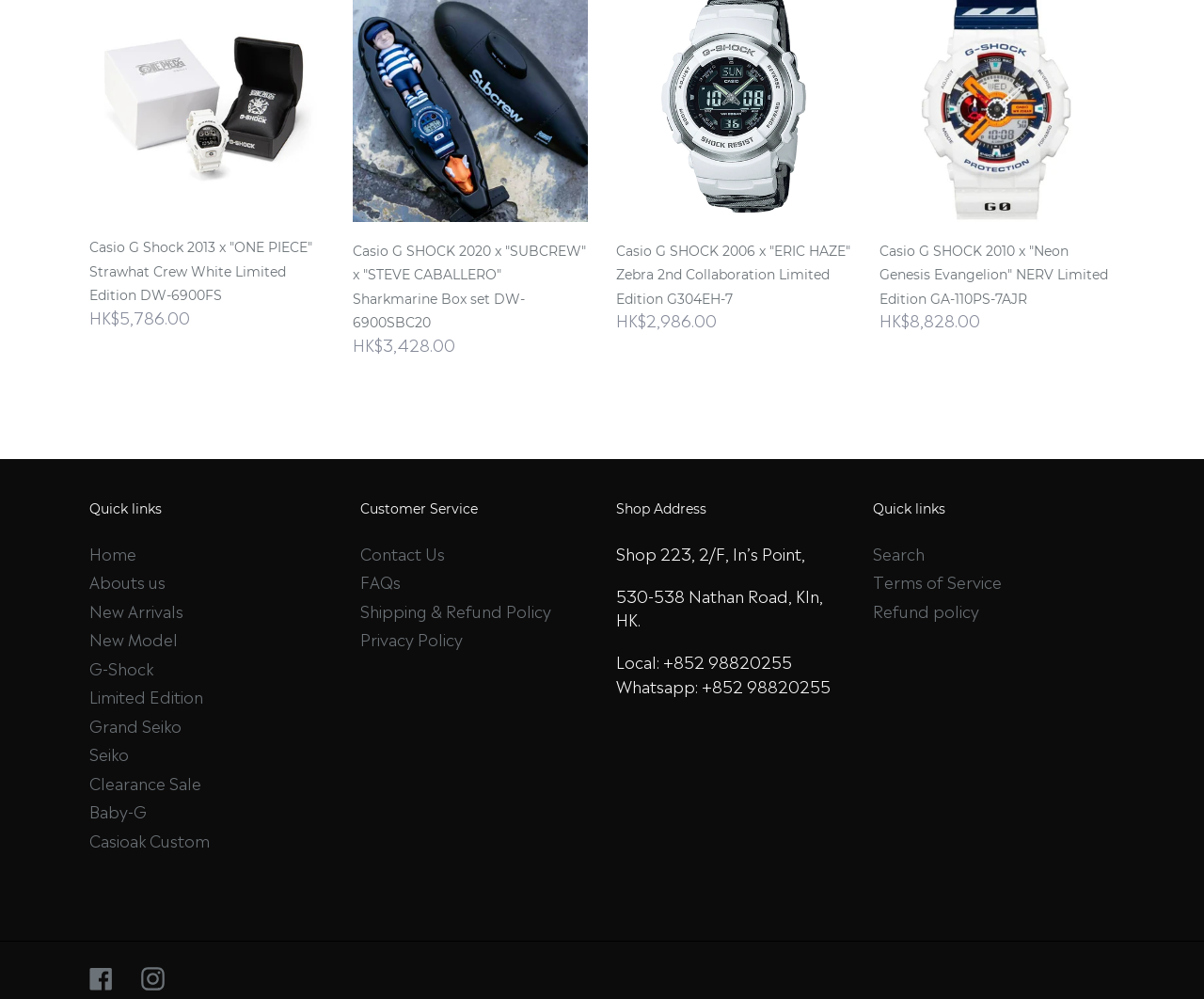Identify and provide the bounding box coordinates of the UI element described: "Shipping & Refund Policy". The coordinates should be formatted as [left, top, right, bottom], with each number being a float between 0 and 1.

[0.299, 0.599, 0.457, 0.622]